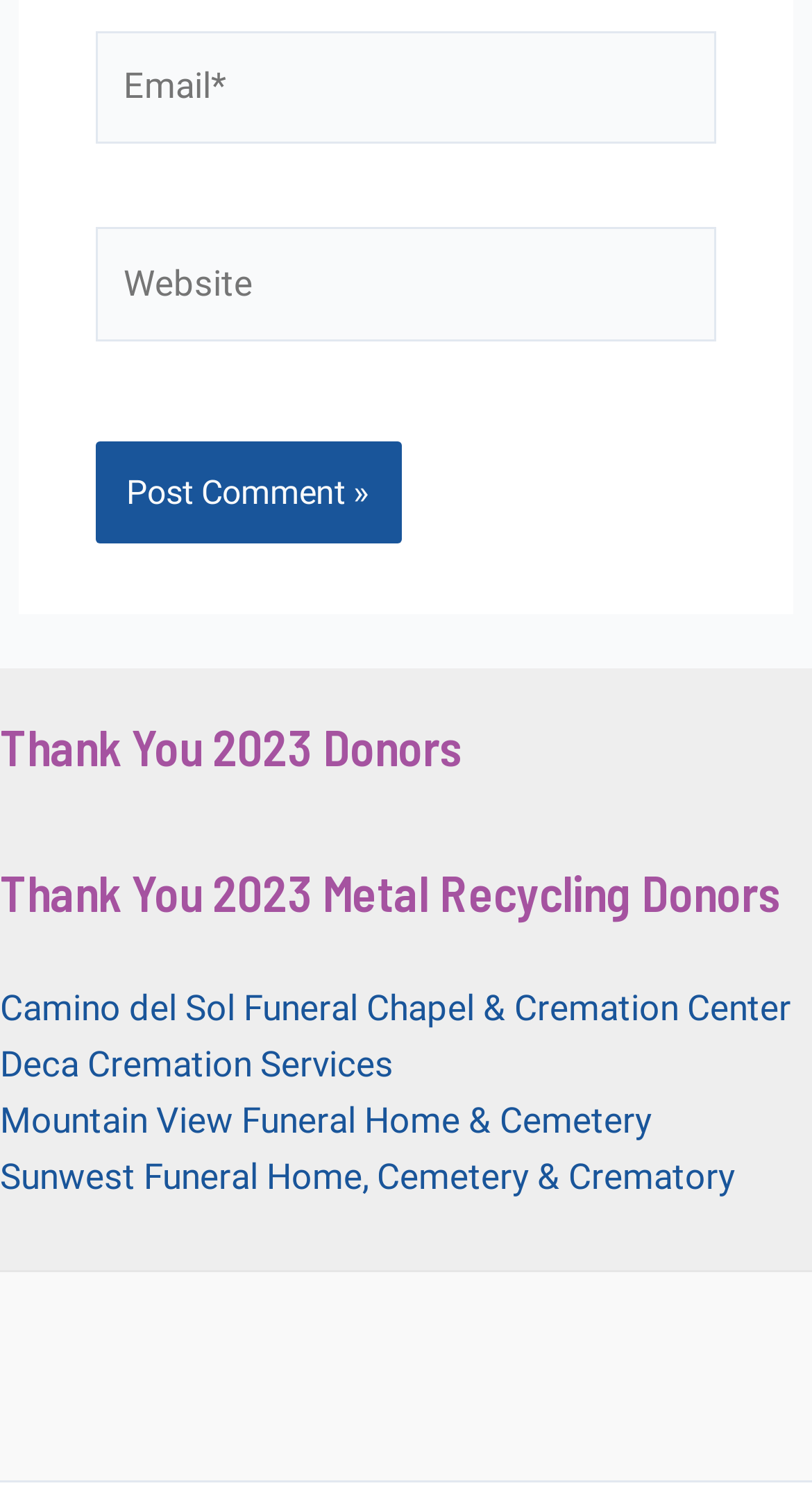For the element described, predict the bounding box coordinates as (top-left x, top-left y, bottom-right x, bottom-right y). All values should be between 0 and 1. Element description: name="submit" value="Post Comment »"

[0.117, 0.296, 0.494, 0.366]